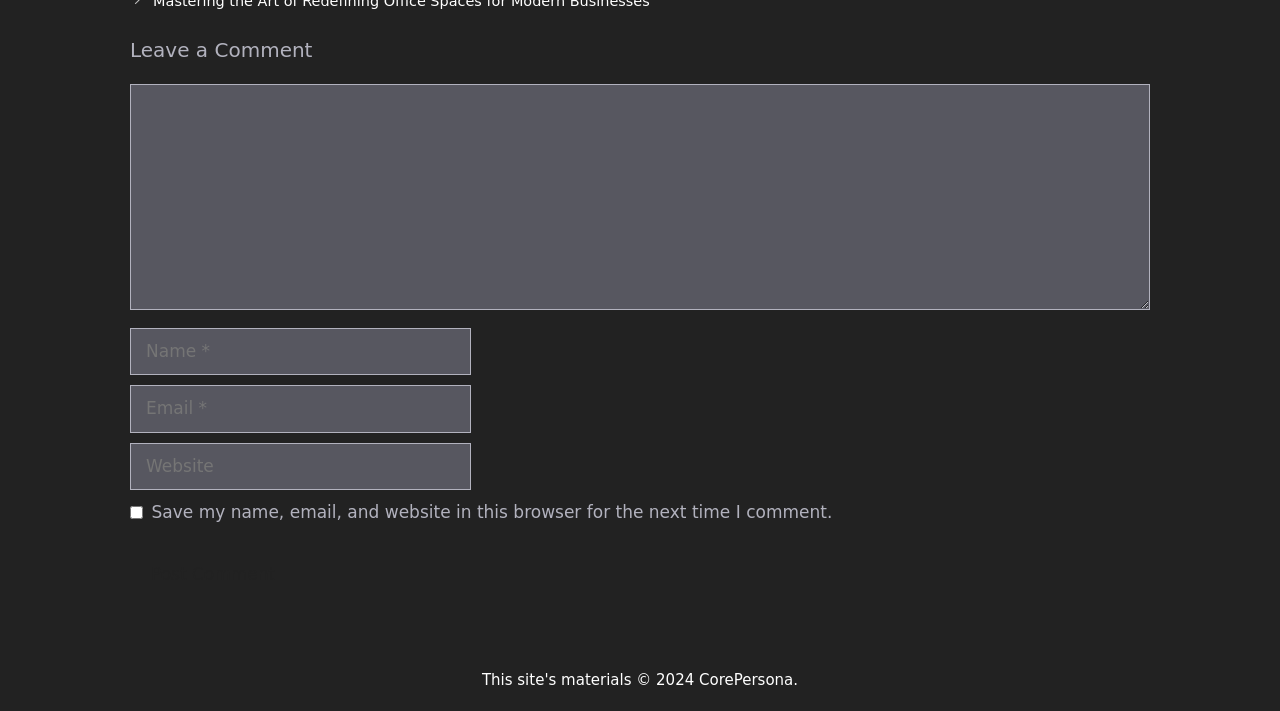What information is required to post a comment?
Please provide a full and detailed response to the question.

The text boxes labeled 'Name' and 'Email' are marked as required, indicating that users must provide this information to post a comment.